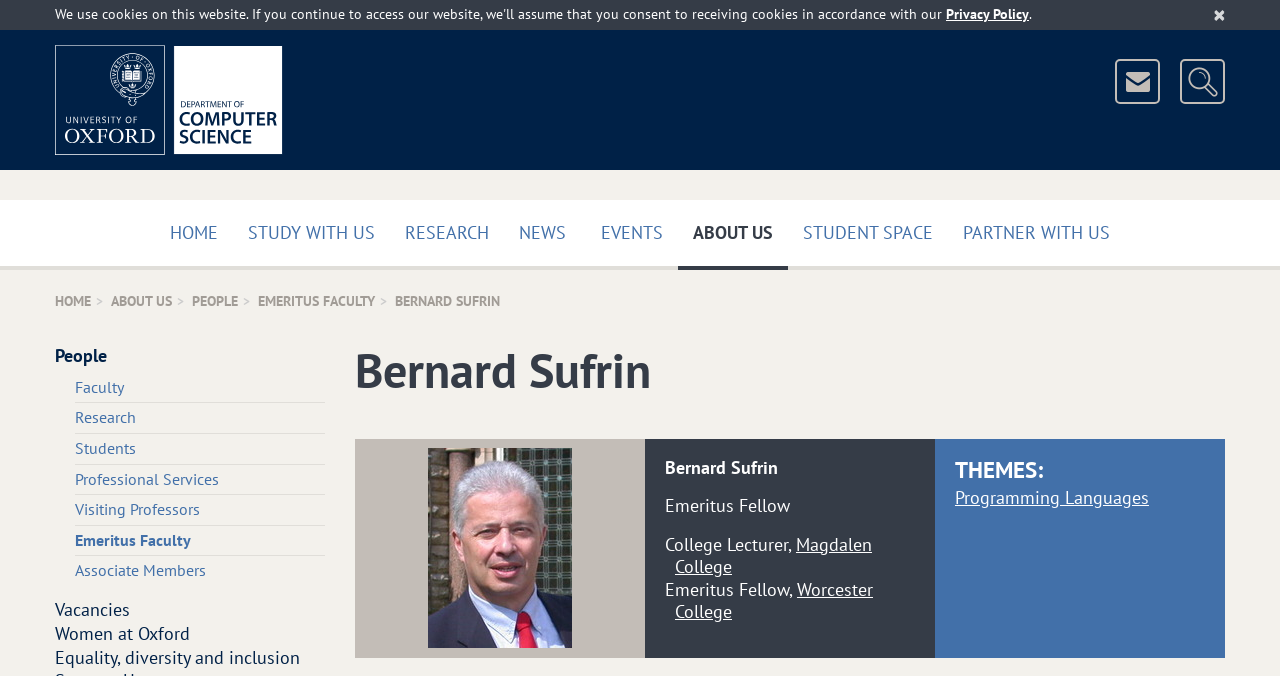Respond with a single word or short phrase to the following question: 
What is the name of the department?

Department of Computer Science